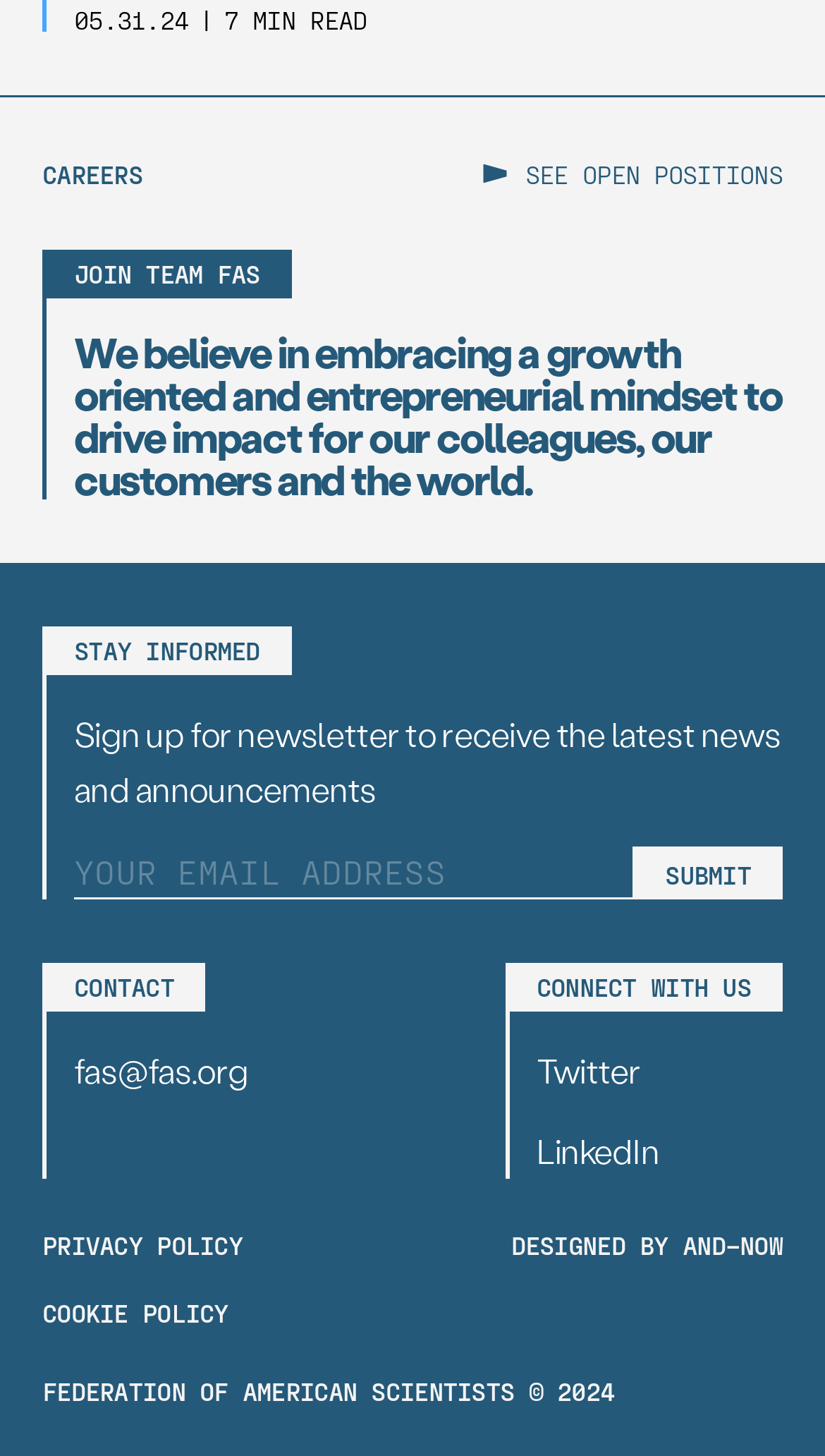Provide a one-word or short-phrase response to the question:
What are the social media platforms where the organization can be connected?

Twitter and LinkedIn